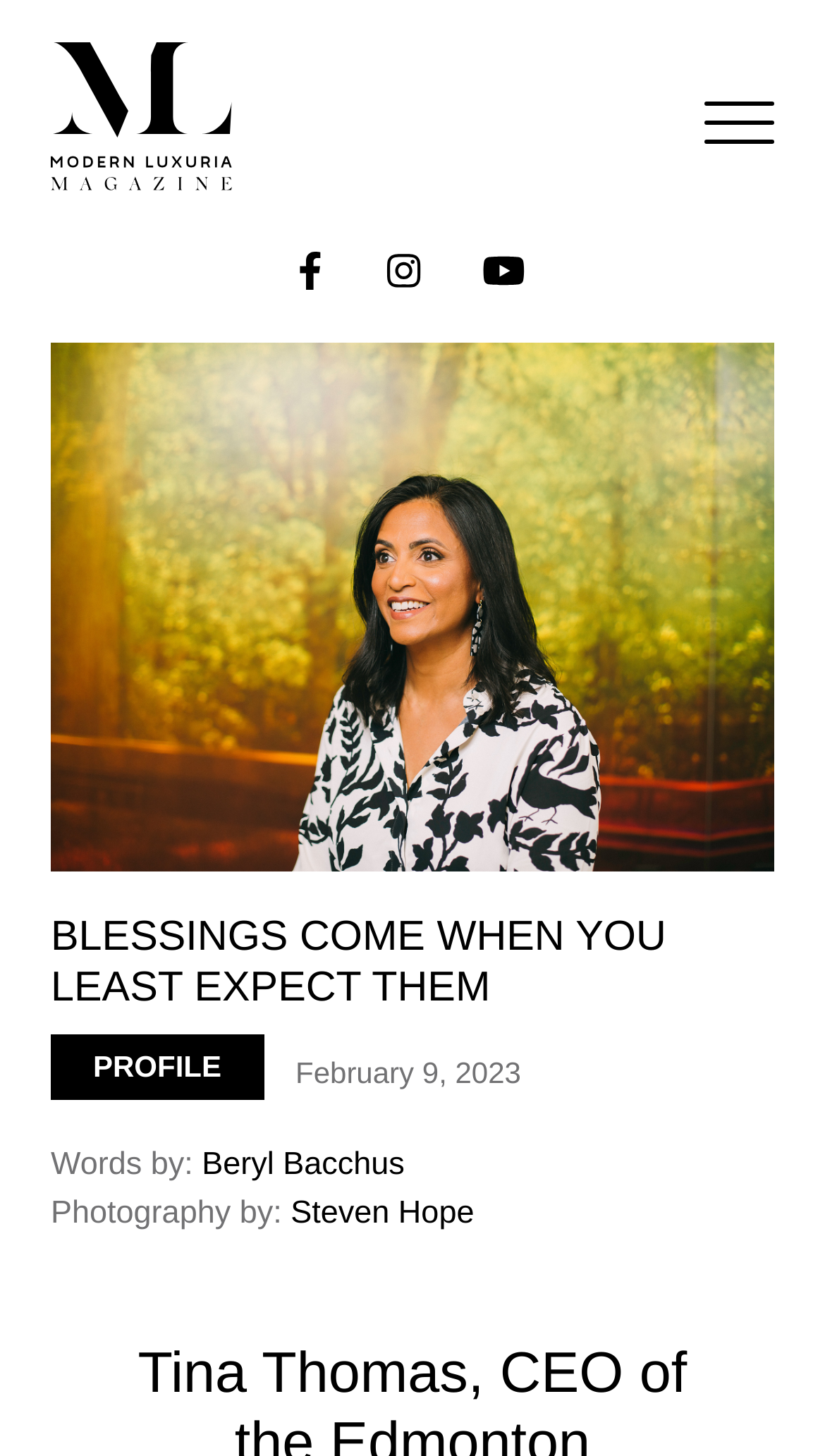Detail the various sections and features present on the webpage.

The webpage features a prominent heading "BLESSINGS COME WHEN YOU LEAST EXPECT THEM" at the top center of the page. Below this heading, there are three links positioned side by side, taking up about a quarter of the page's width. 

To the left of these links, there is a profile section with a "PROFILE" label and a link below it. This section is situated near the top of the page, above the three links. 

On the top right corner, there is a button. 

At the very top of the page, there is a small image with a corresponding link, positioned near the top left corner. 

The webpage also contains a brief description of an article, which includes the author's name "Beryl Bacchus" and the photographer's name "Steven Hope", along with the date "February 9, 2023". This information is placed near the bottom of the page. 

The main content of the webpage appears to be an article about Tina Thomas, CEO of the Edmonton Community Foundation, and her passion for serving Edmonton.